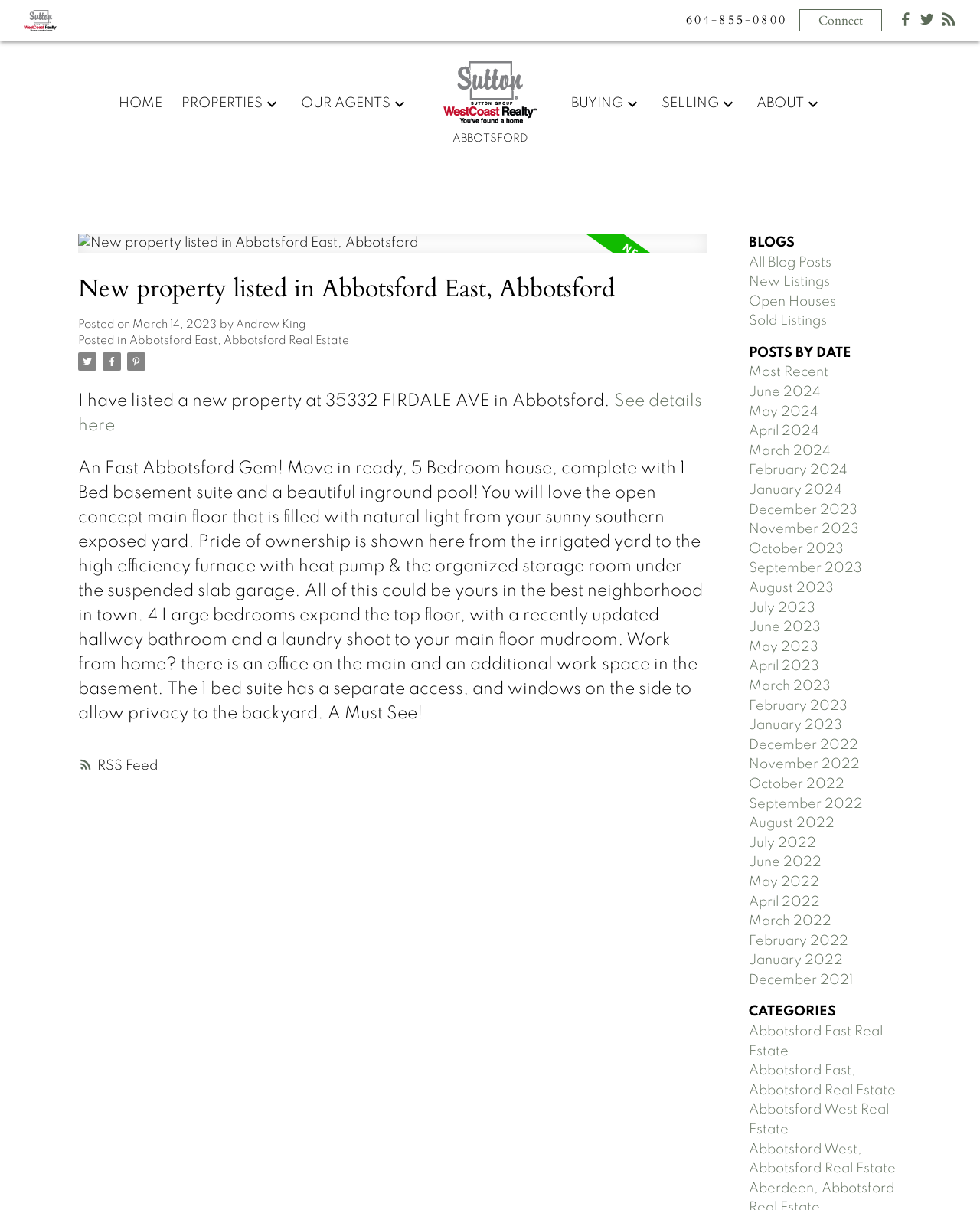Please analyze the image and give a detailed answer to the question:
What type of property is listed?

The type of property listed is a house, as mentioned in the property description, which says 'Move in ready, 5 Bedroom house, complete with 1 Bed basement suite and a beautiful inground pool!'.